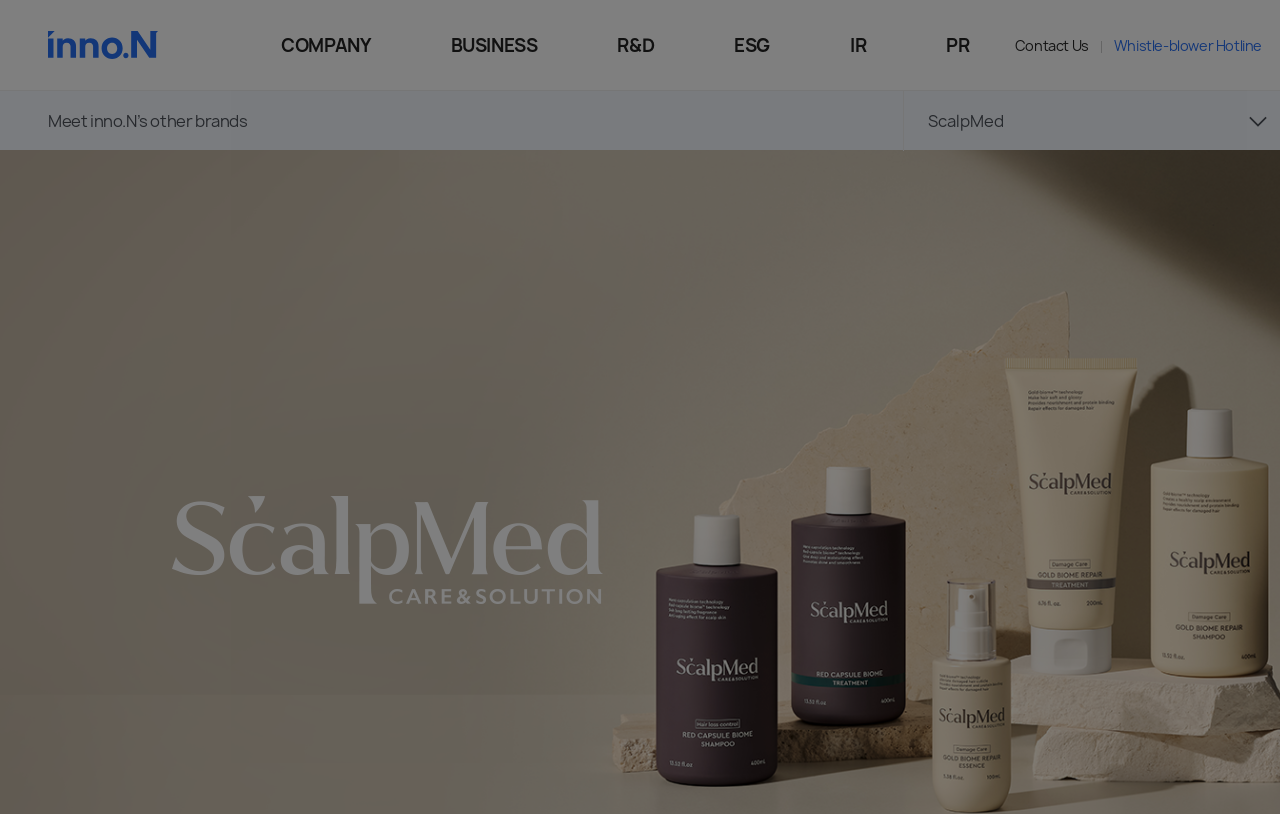Determine the bounding box coordinates for the element that should be clicked to follow this instruction: "view 스칼프메드". The coordinates should be given as four float numbers between 0 and 1, in the format [left, top, right, bottom].

[0.134, 0.609, 0.471, 0.742]